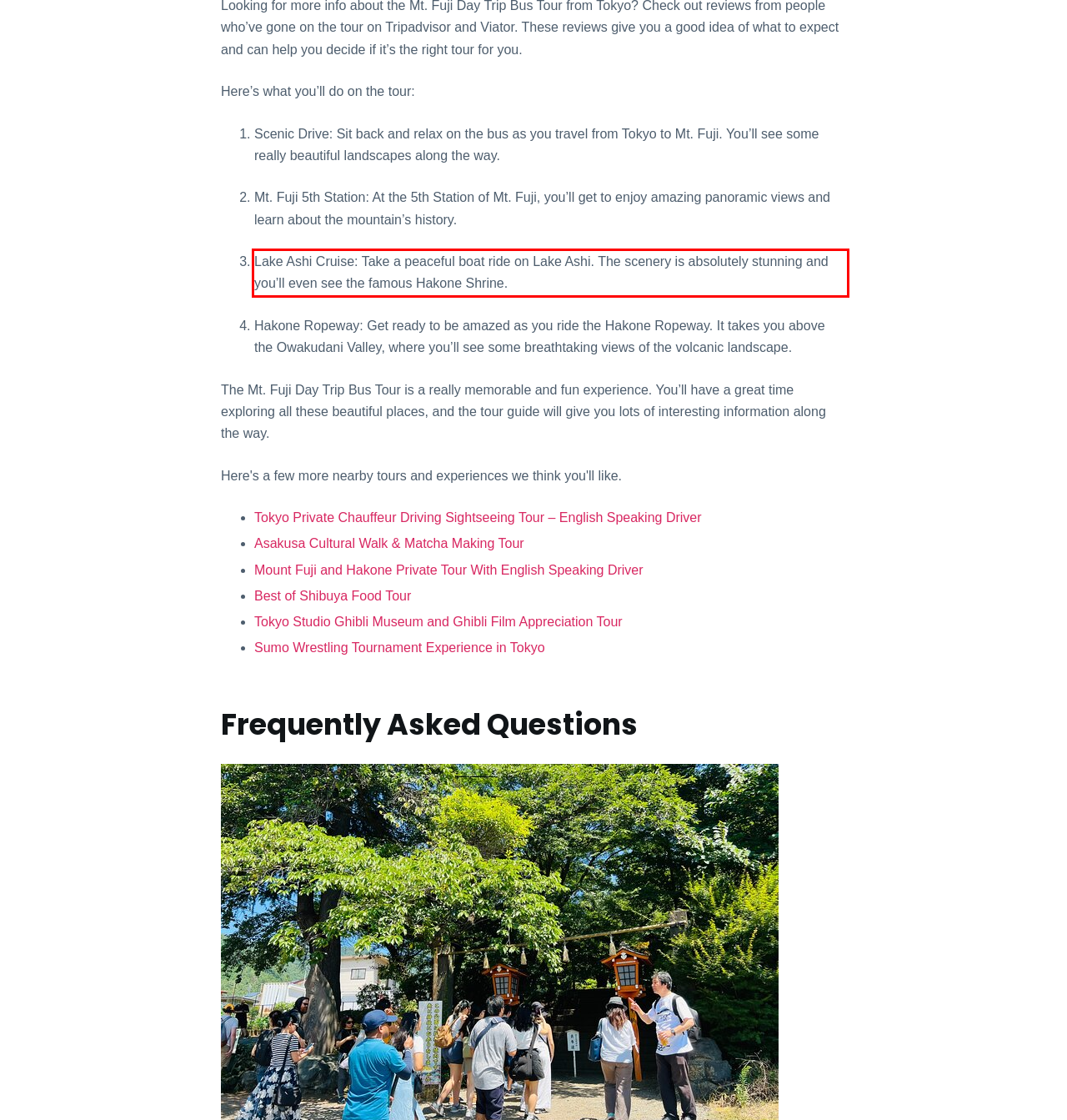With the given screenshot of a webpage, locate the red rectangle bounding box and extract the text content using OCR.

Lake Ashi Cruise: Take a peaceful boat ride on Lake Ashi. The scenery is absolutely stunning and you’ll even see the famous Hakone Shrine.